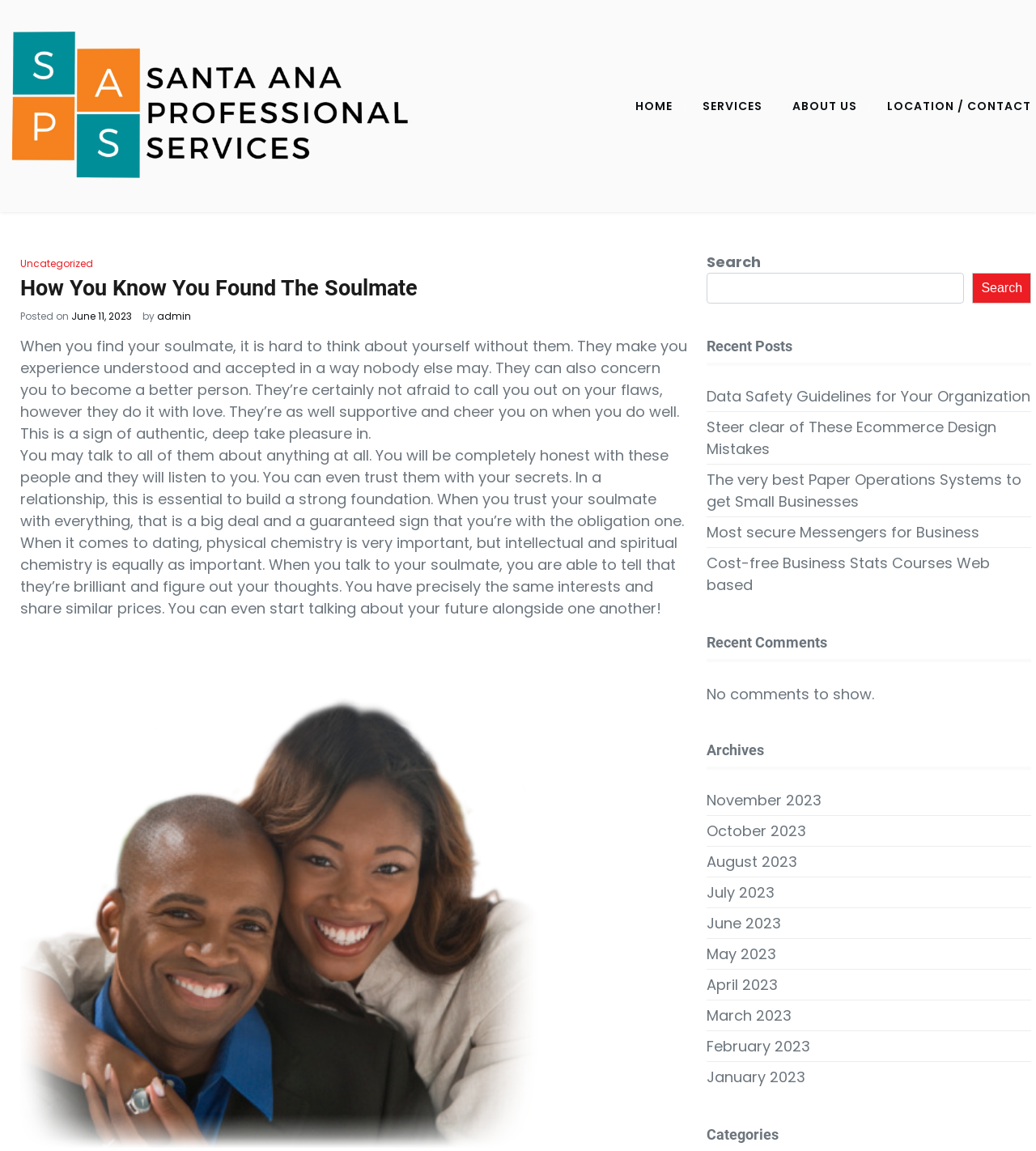What is the name of the professional service?
Refer to the image and provide a thorough answer to the question.

The name of the professional service can be found in the top-left corner of the webpage, where it is written as 'Santa Ana Professional Services' and also has an image with the same name.